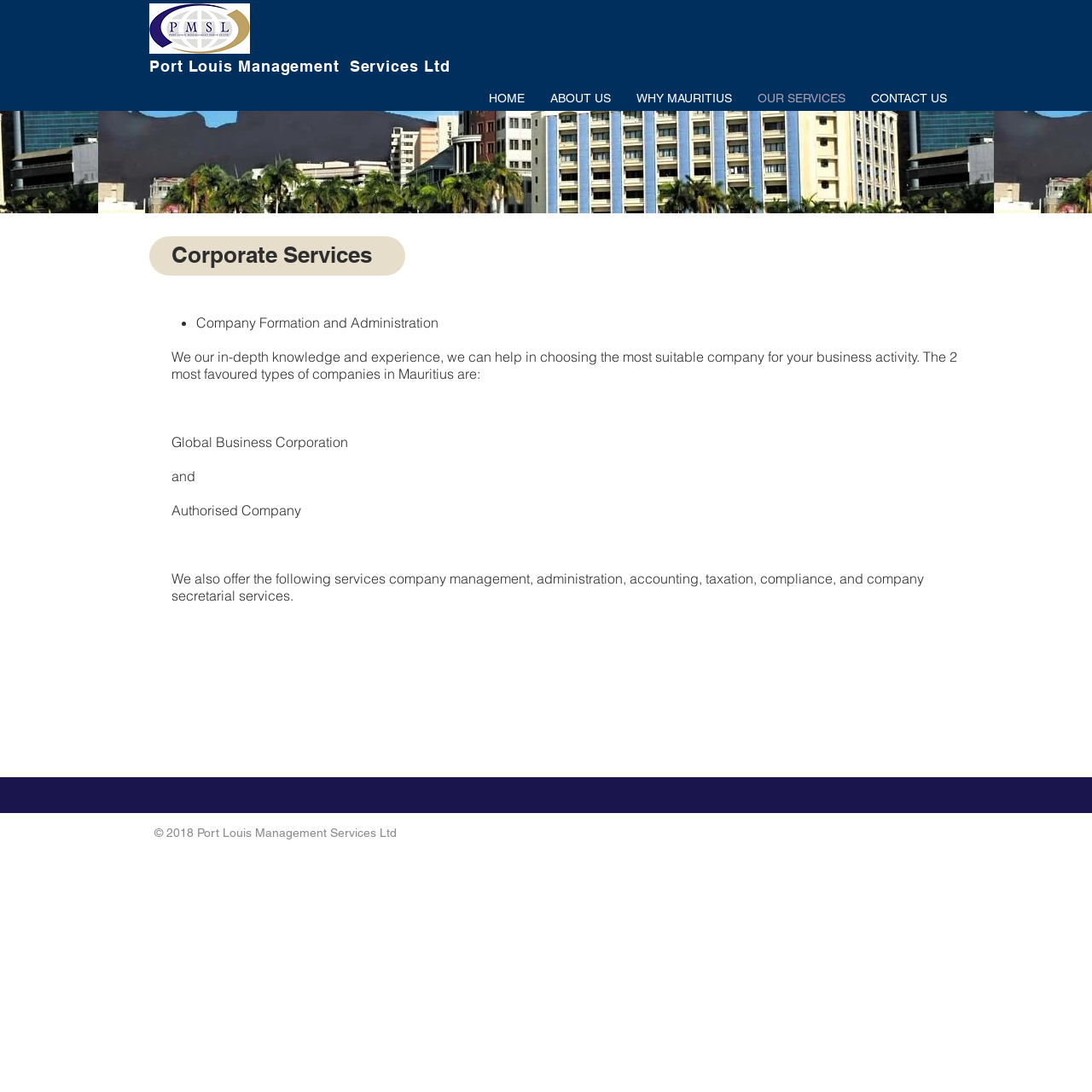From the given element description: "CONTACT US", find the bounding box for the UI element. Provide the coordinates as four float numbers between 0 and 1, in the order [left, top, right, bottom].

[0.786, 0.082, 0.879, 0.098]